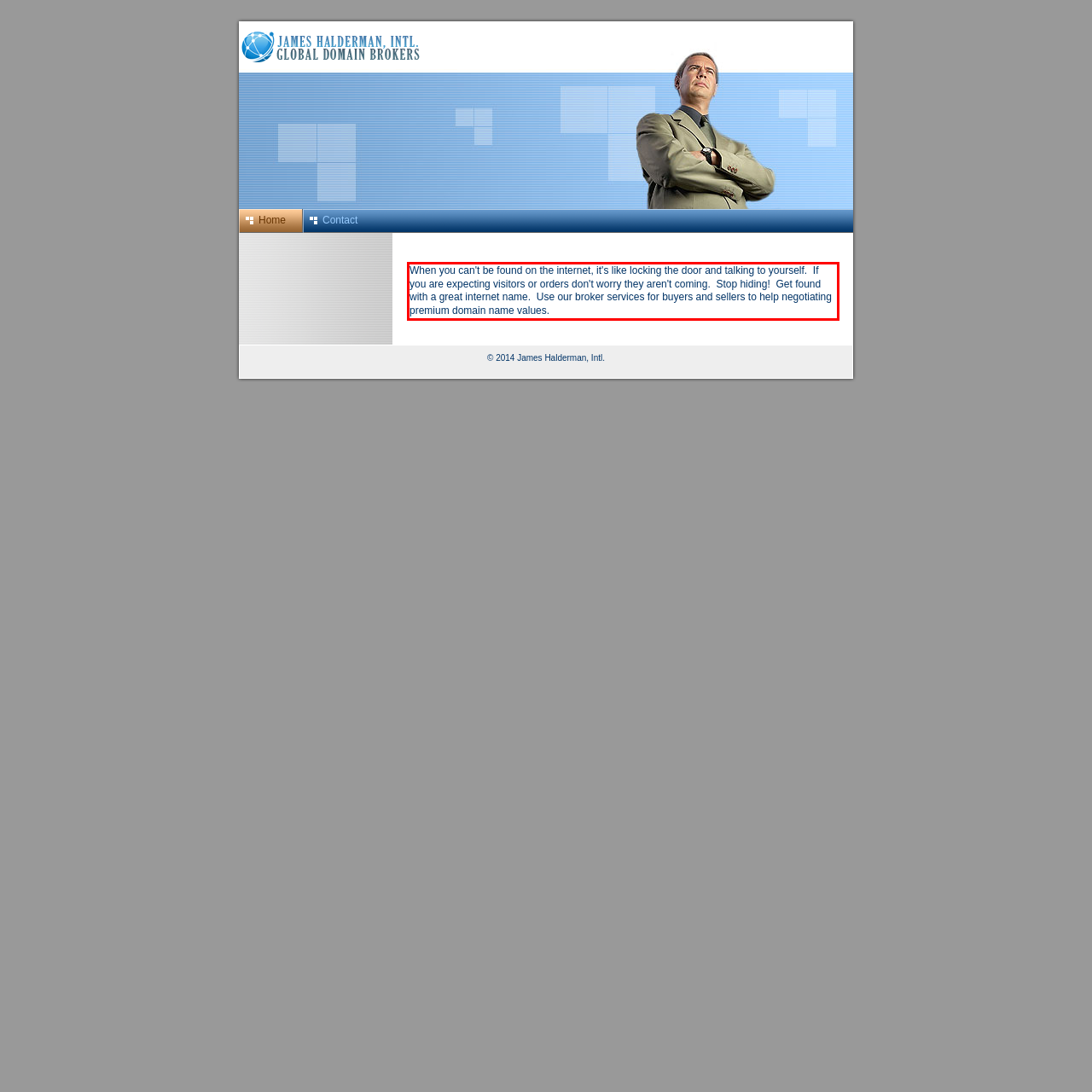Please analyze the screenshot of a webpage and extract the text content within the red bounding box using OCR.

When you can't be found on the internet, it's like locking the door and talking to yourself. If you are expecting visitors or orders don't worry they aren't coming. Stop hiding! Get found with a great internet name. Use our broker services for buyers and sellers to help negotiating premium domain name values.